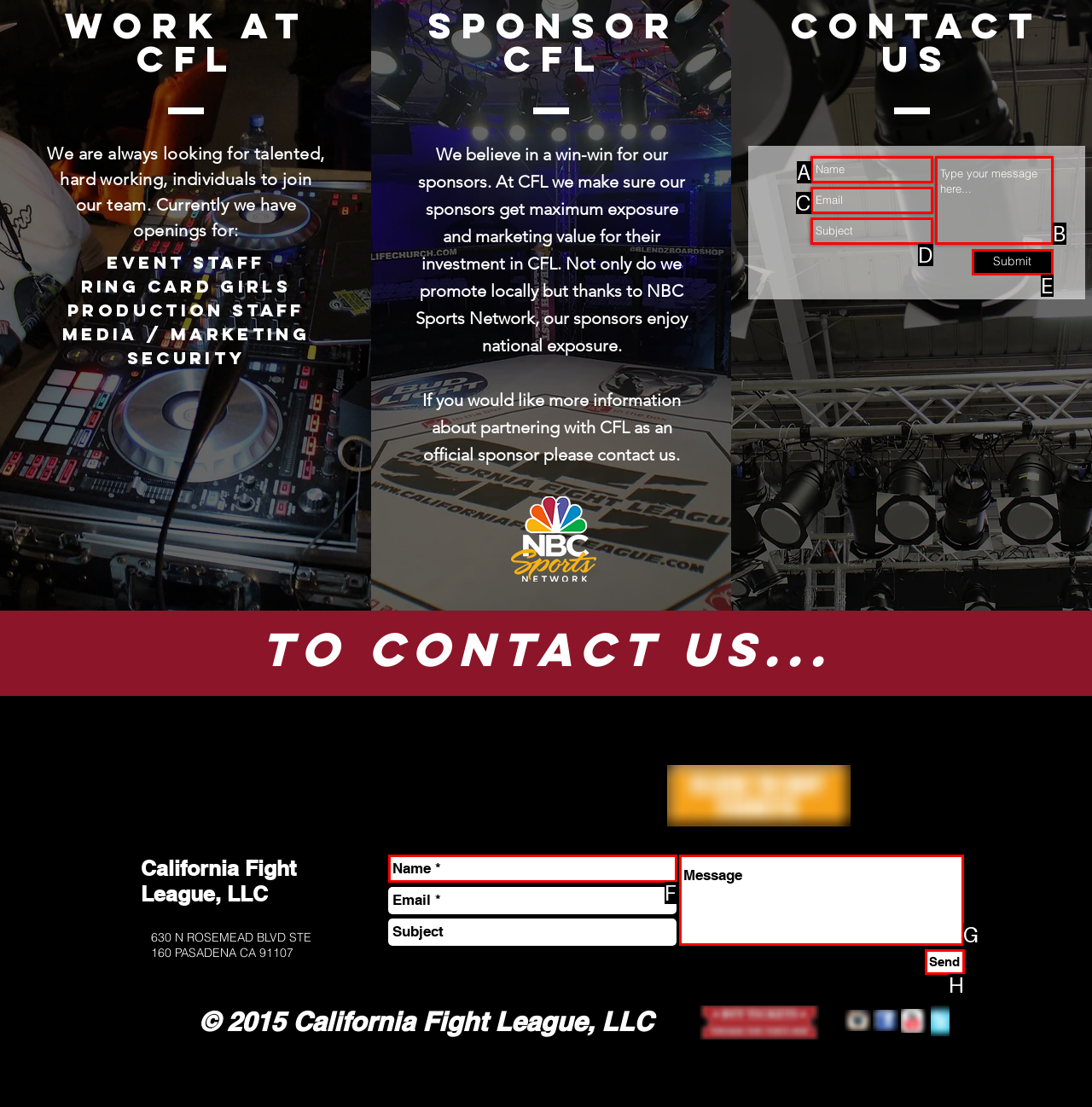Pick the option that corresponds to: placeholder="Type your message here..."
Provide the letter of the correct choice.

B